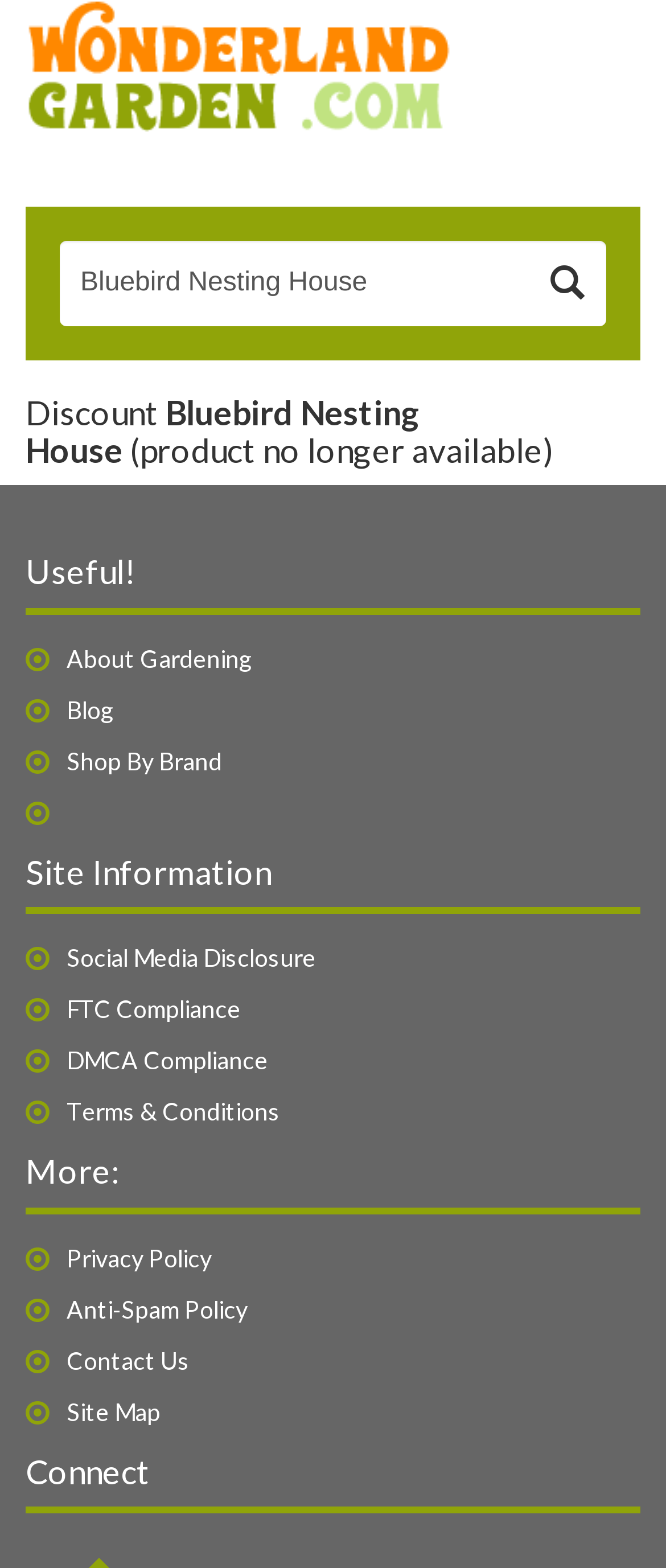Could you specify the bounding box coordinates for the clickable section to complete the following instruction: "Learn about gardening"?

[0.1, 0.41, 0.379, 0.429]